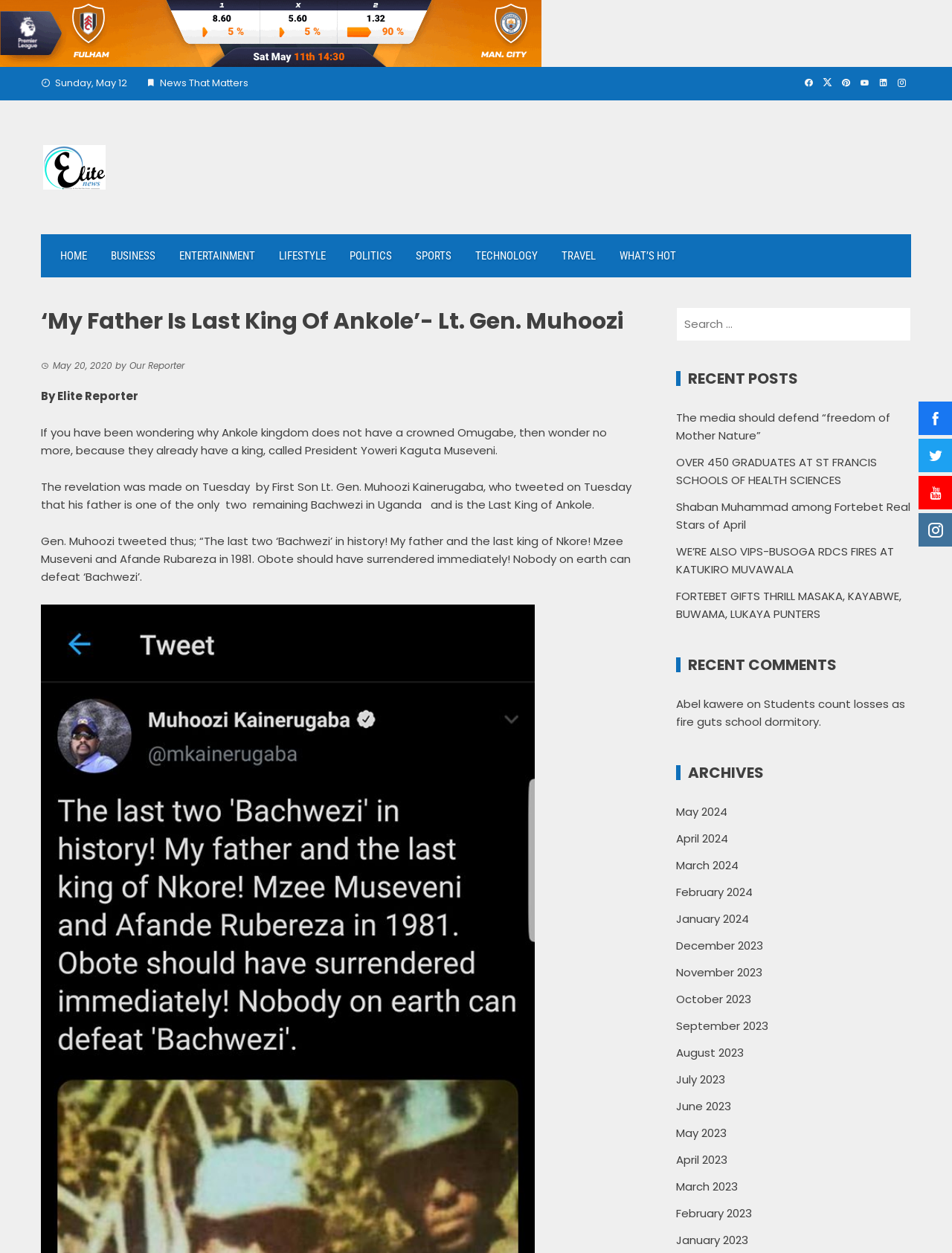Determine the bounding box coordinates of the element's region needed to click to follow the instruction: "Read the recent post 'The media should defend “freedom of Mother Nature”'". Provide these coordinates as four float numbers between 0 and 1, formatted as [left, top, right, bottom].

[0.71, 0.327, 0.935, 0.354]